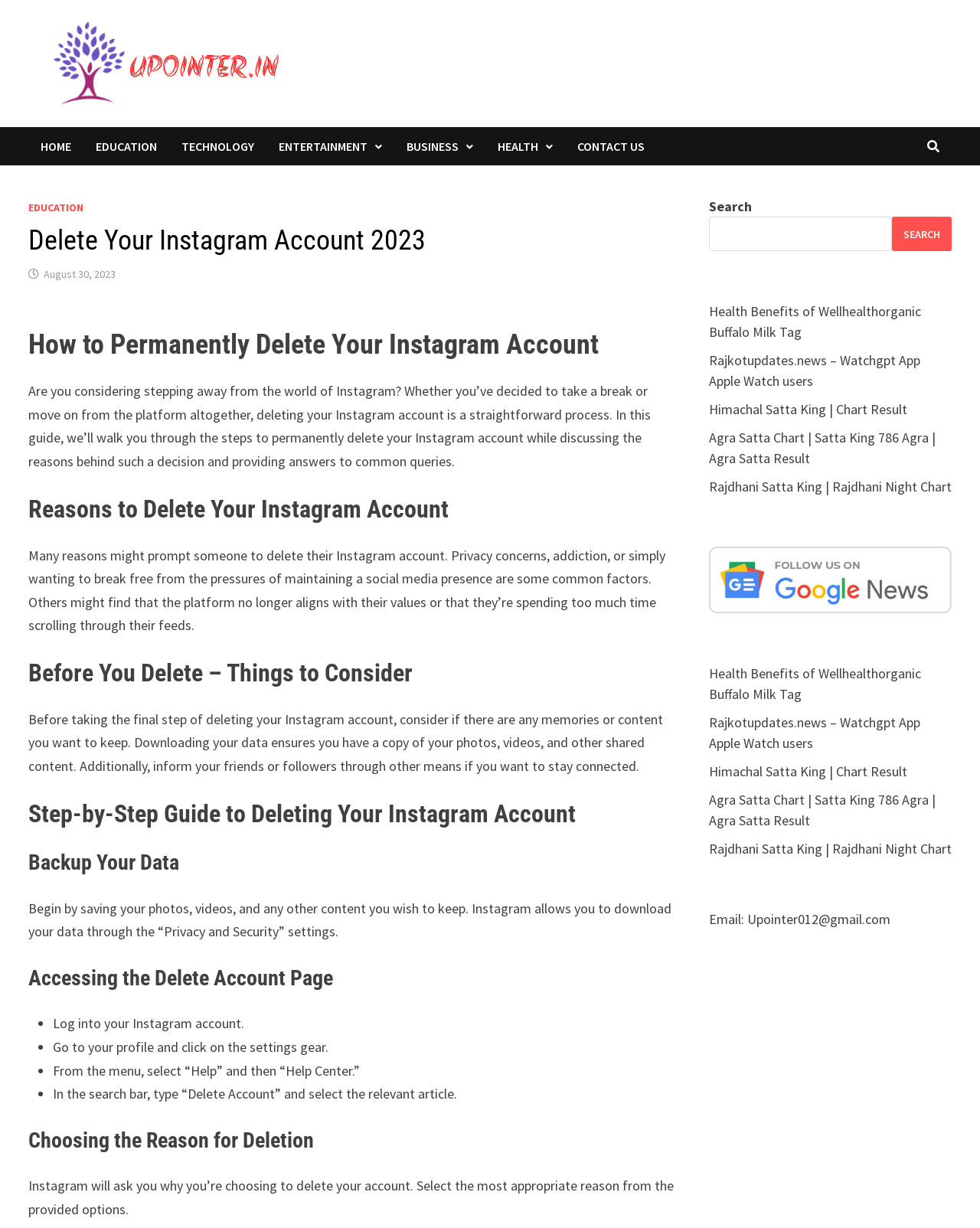Provide the bounding box coordinates of the UI element this sentence describes: "August 30, 2023".

[0.044, 0.217, 0.118, 0.229]